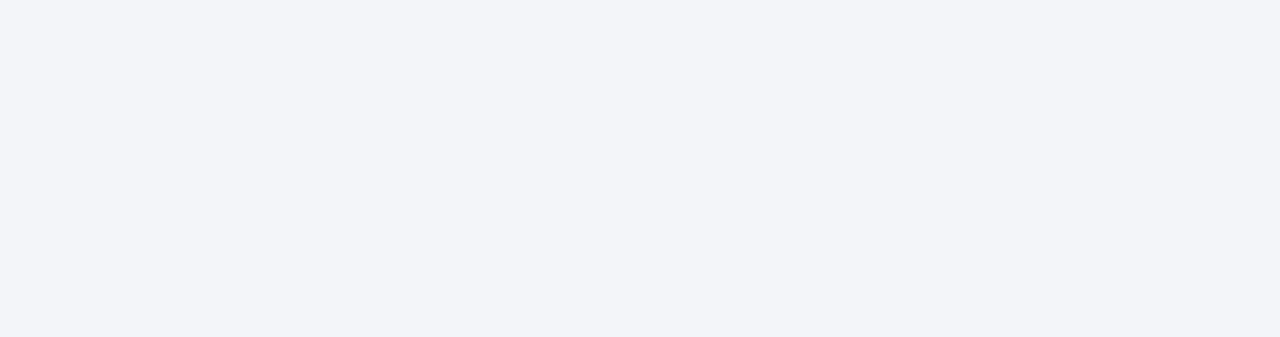Determine the bounding box of the UI element mentioned here: "Terms of Use". The coordinates must be in the format [left, top, right, bottom] with values ranging from 0 to 1.

[0.795, 0.912, 0.863, 0.968]